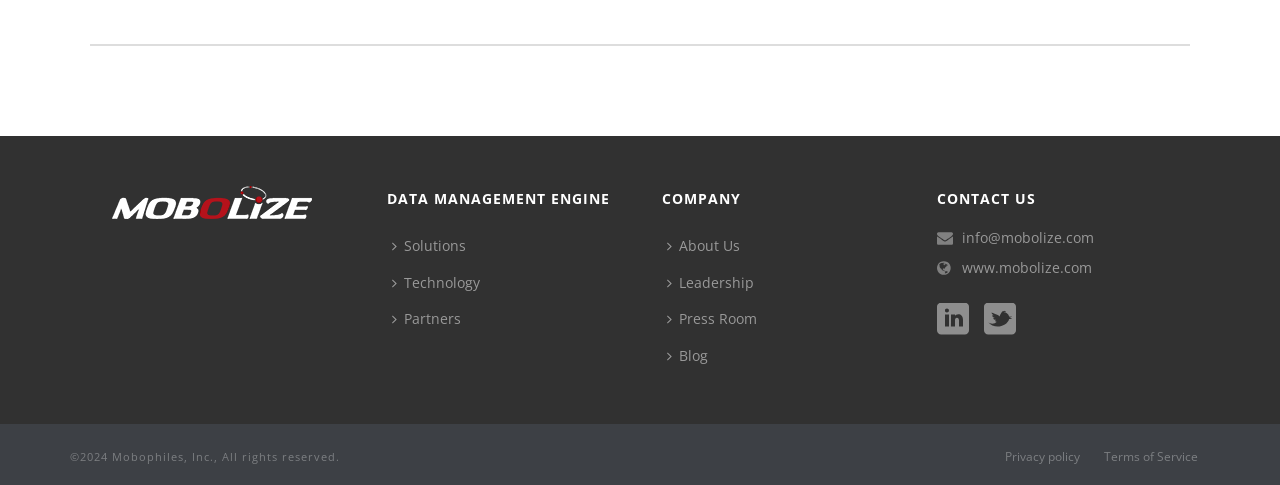Determine the bounding box for the UI element as described: "Partners". The coordinates should be represented as four float numbers between 0 and 1, formatted as [left, top, right, bottom].

[0.302, 0.621, 0.372, 0.696]